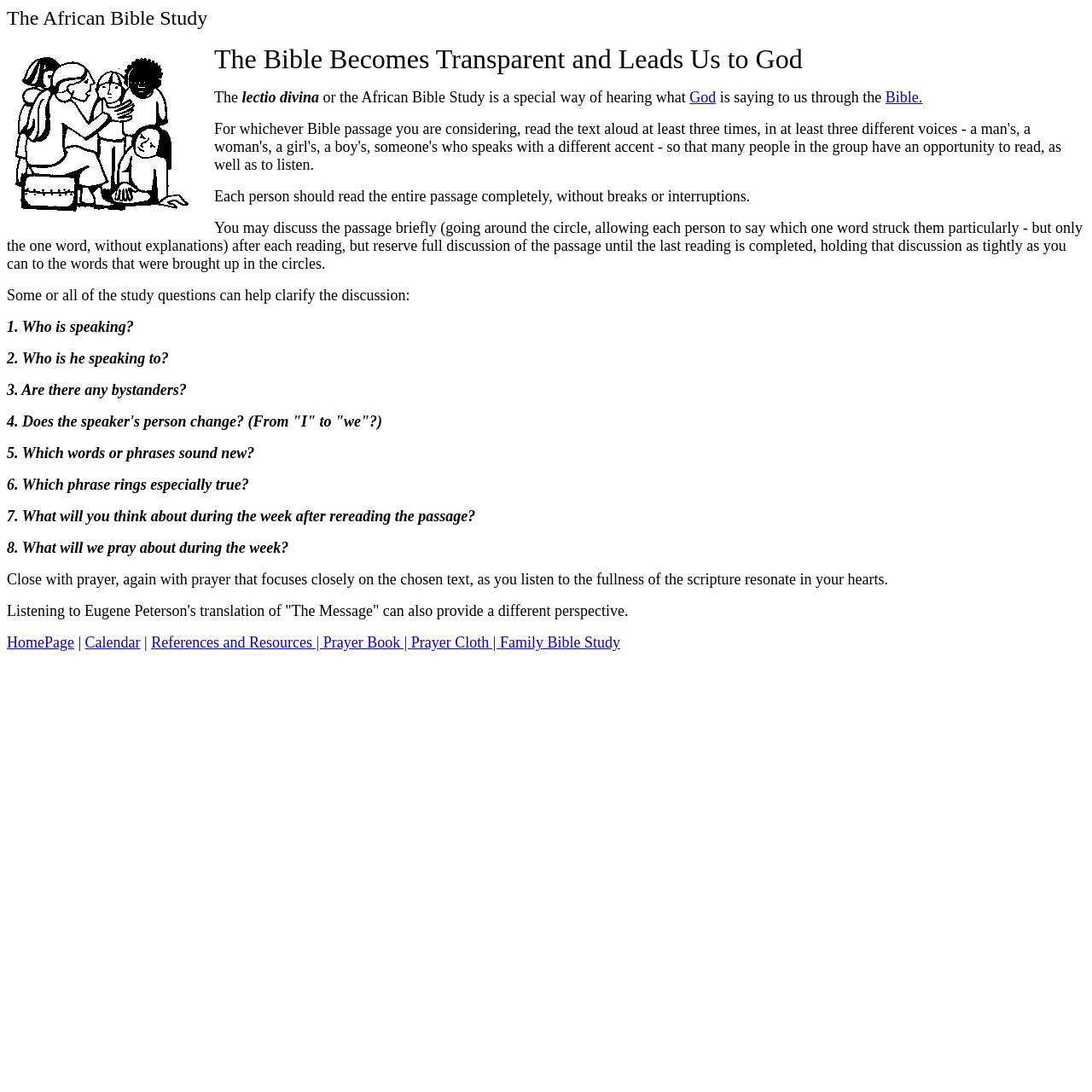What is suggested to be read to provide a different perspective?
With the help of the image, please provide a detailed response to the question.

The webpage suggests that listening to Eugene Peterson's translation of 'The Message' can provide a different perspective, indicating that it is an alternative way to understand the Bible passage.